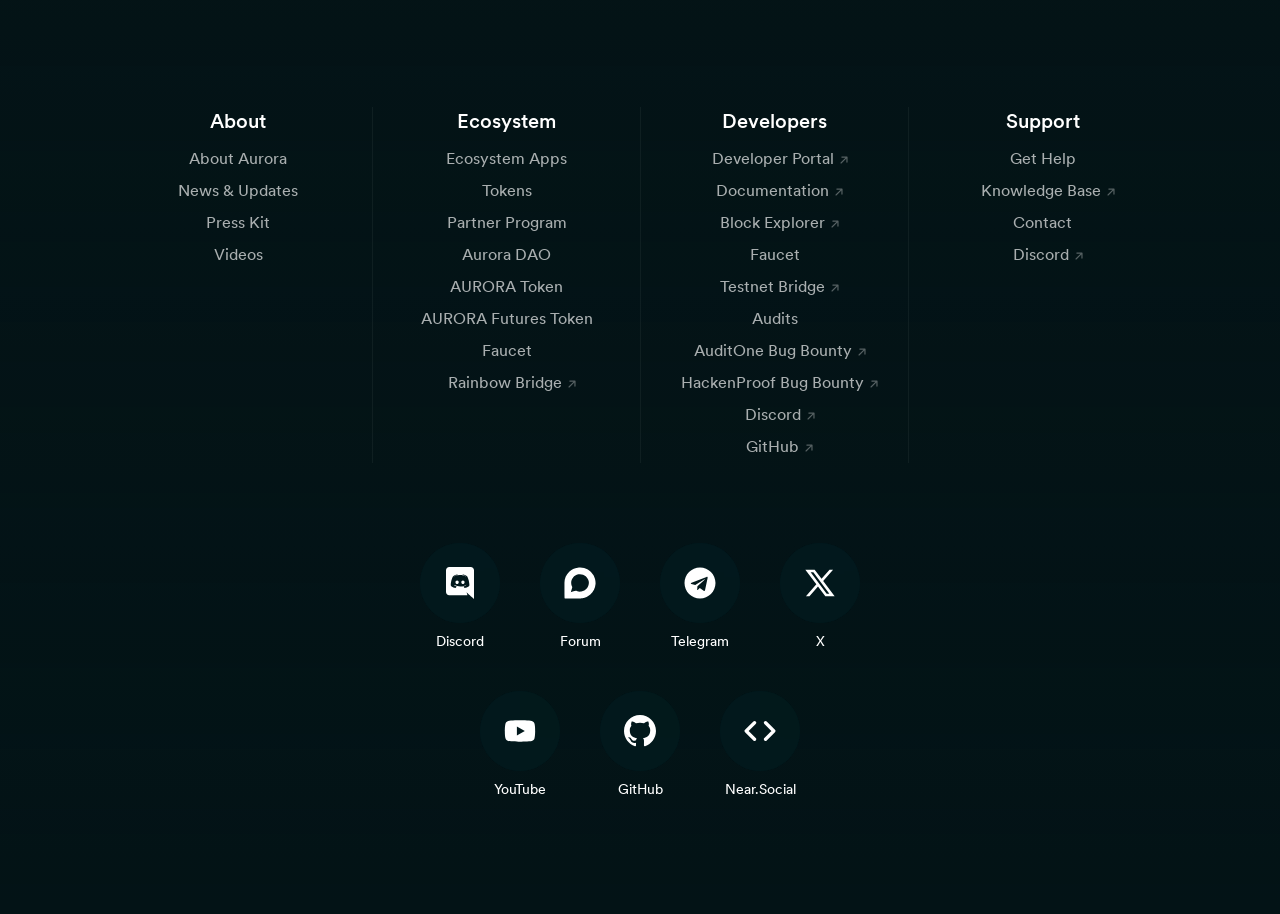Please identify the bounding box coordinates of the element I need to click to follow this instruction: "Explore the GitHub repository".

[0.469, 0.756, 0.531, 0.874]